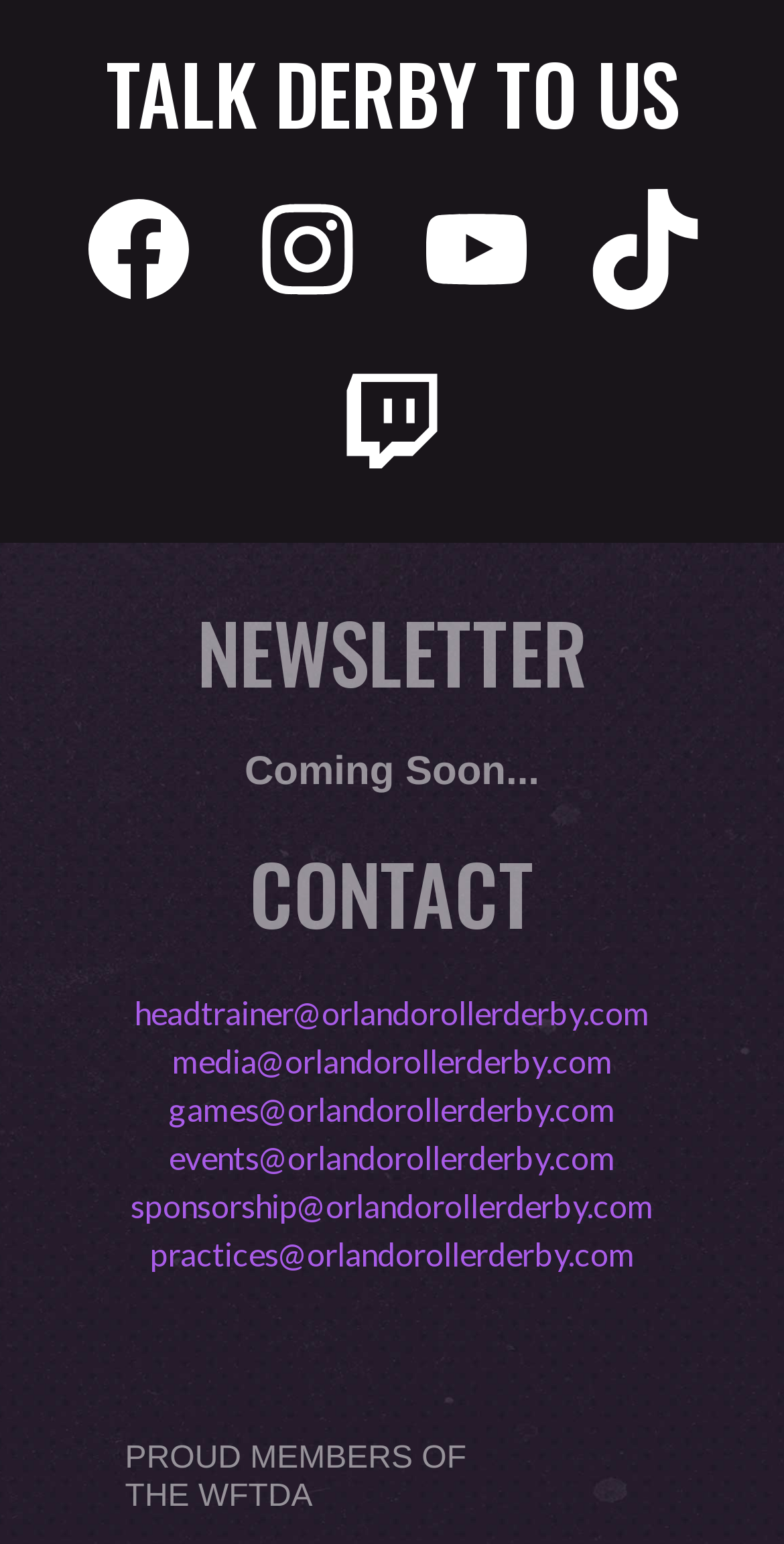Could you locate the bounding box coordinates for the section that should be clicked to accomplish this task: "Subscribe to the newsletter".

[0.077, 0.39, 0.923, 0.453]